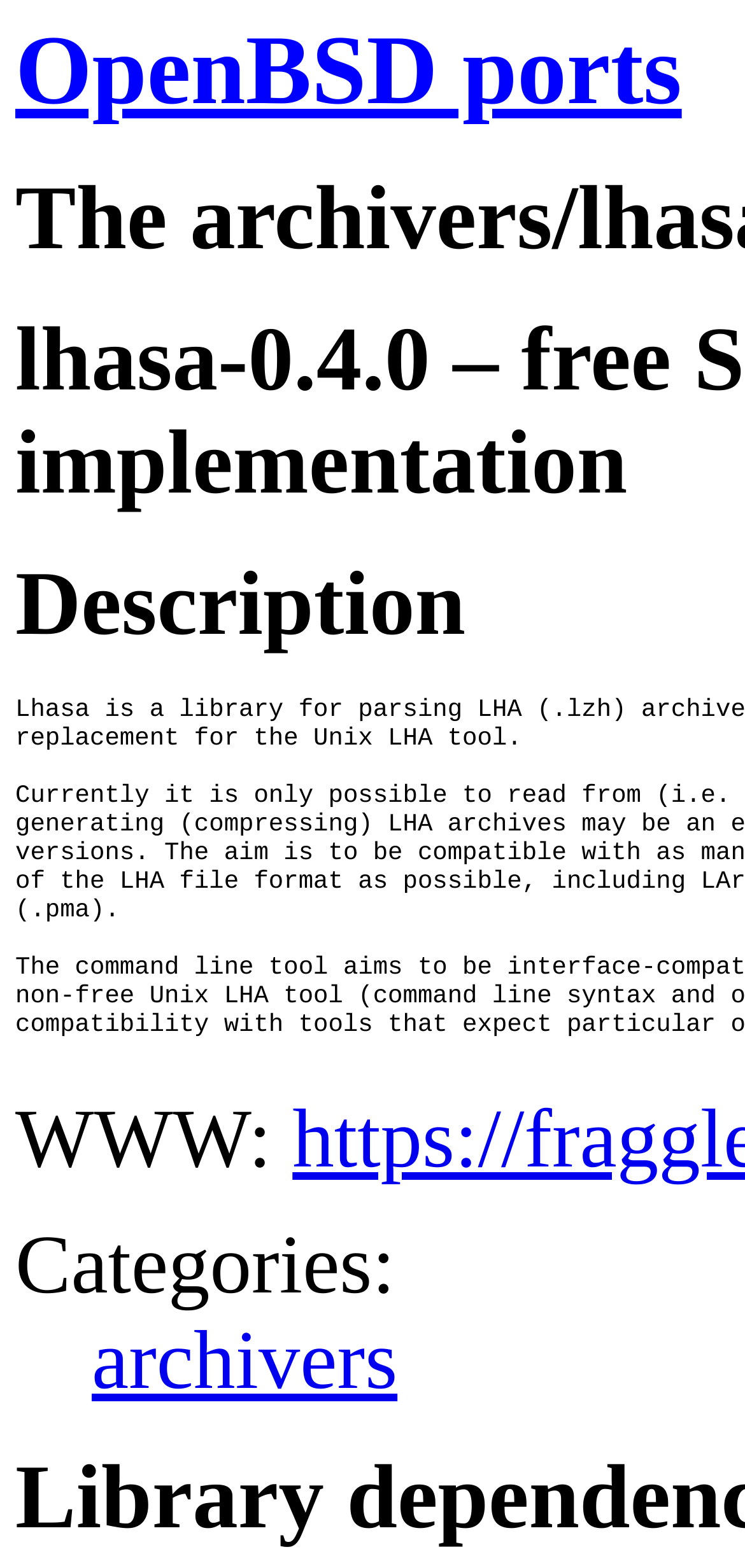Determine the bounding box coordinates for the HTML element described here: "OpenBSD ports".

[0.021, 0.011, 0.915, 0.08]